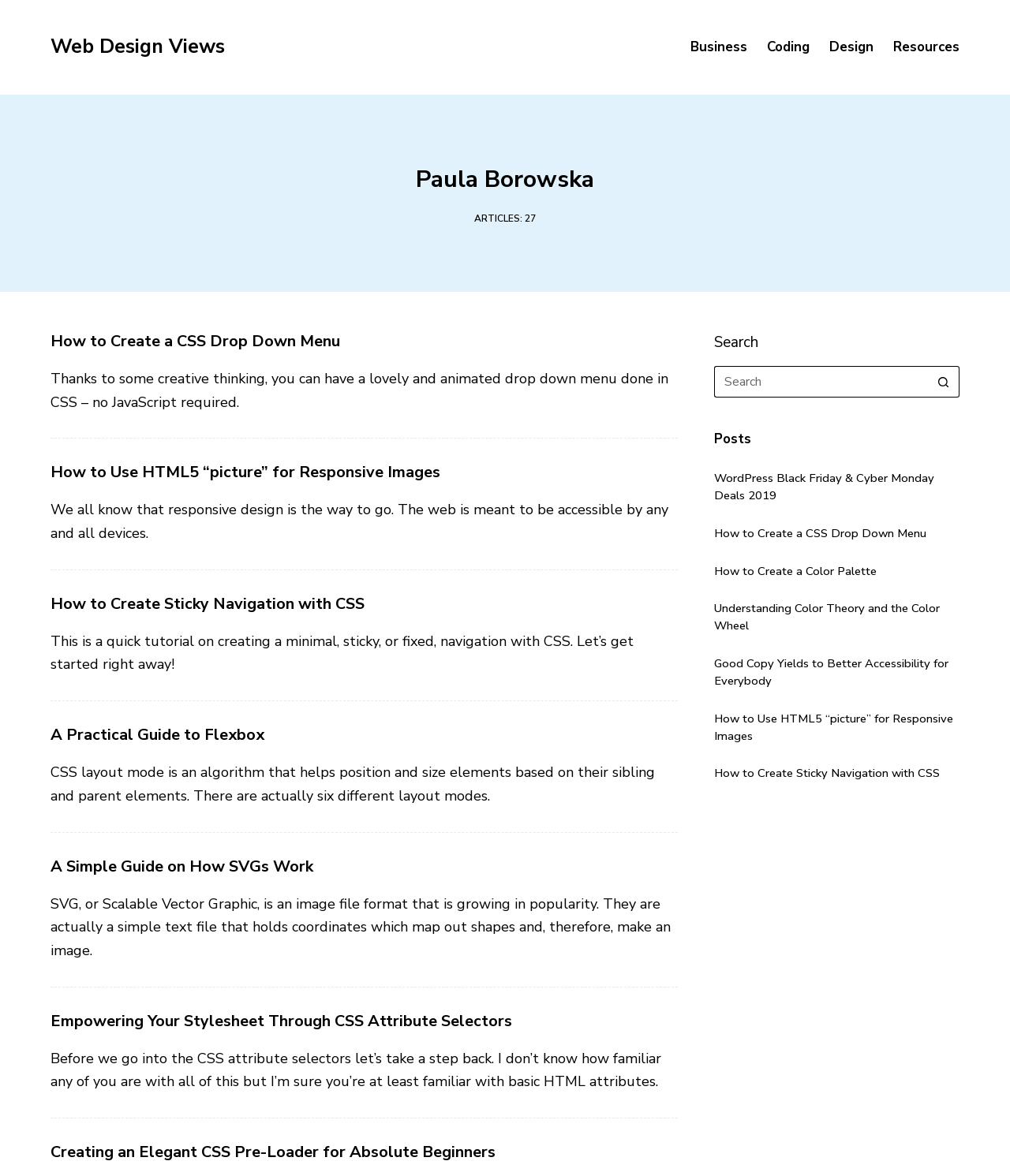Please determine the bounding box coordinates of the area that needs to be clicked to complete this task: 'Read the article 'How to Create a CSS Drop Down Menu''. The coordinates must be four float numbers between 0 and 1, formatted as [left, top, right, bottom].

[0.05, 0.282, 0.671, 0.299]